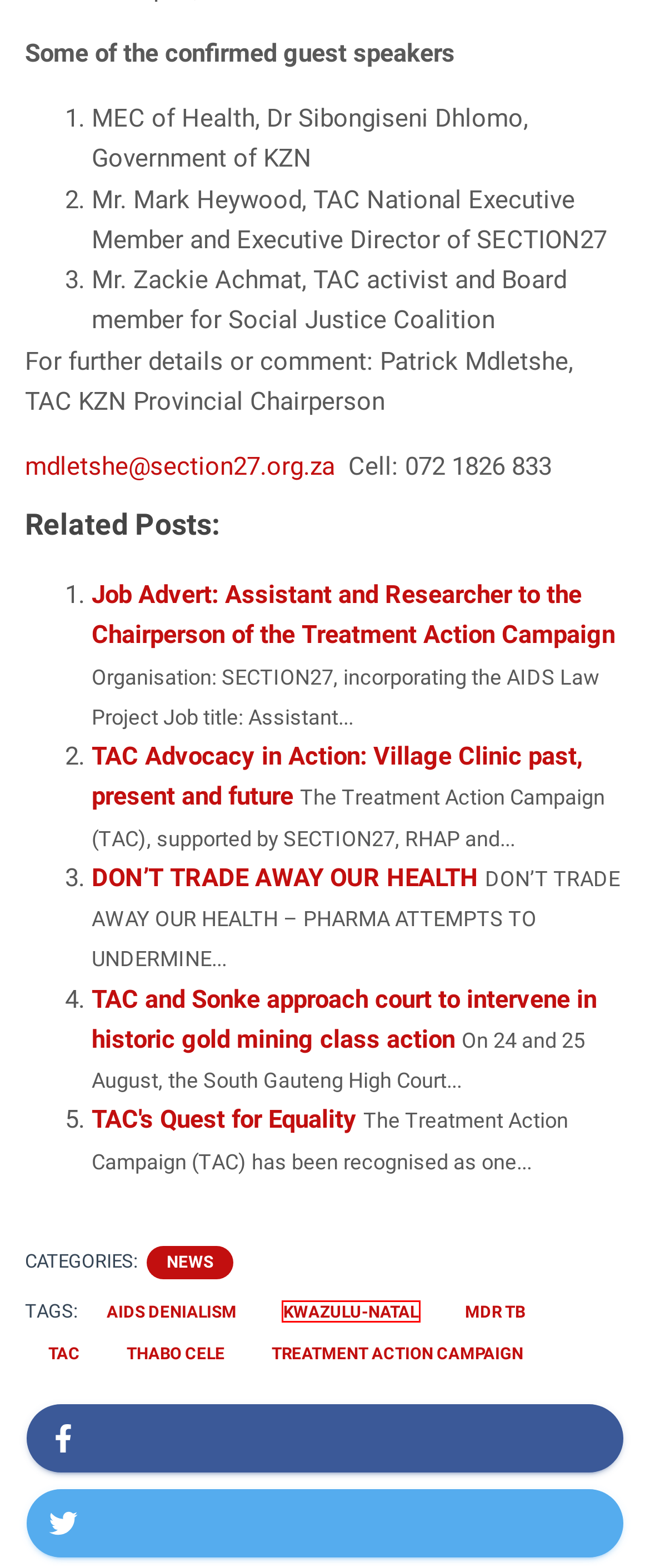Observe the provided screenshot of a webpage with a red bounding box around a specific UI element. Choose the webpage description that best fits the new webpage after you click on the highlighted element. These are your options:
A. Kwazulu-Natal Archives - Section27
B. Thabo Cele Archives - Section27
C. Treatment Action Campaign Archives - Section27
D. News Archives - Section27
E. DON’T TRADE AWAY OUR HEALTH - Section27
F. TAC and Sonke approach court to intervene in historic gold mining class action - Section27
G. TAC Advocacy in Action: Village Clinic past, present and future - Section27
H. TAC's Quest for Equality - Section27

A